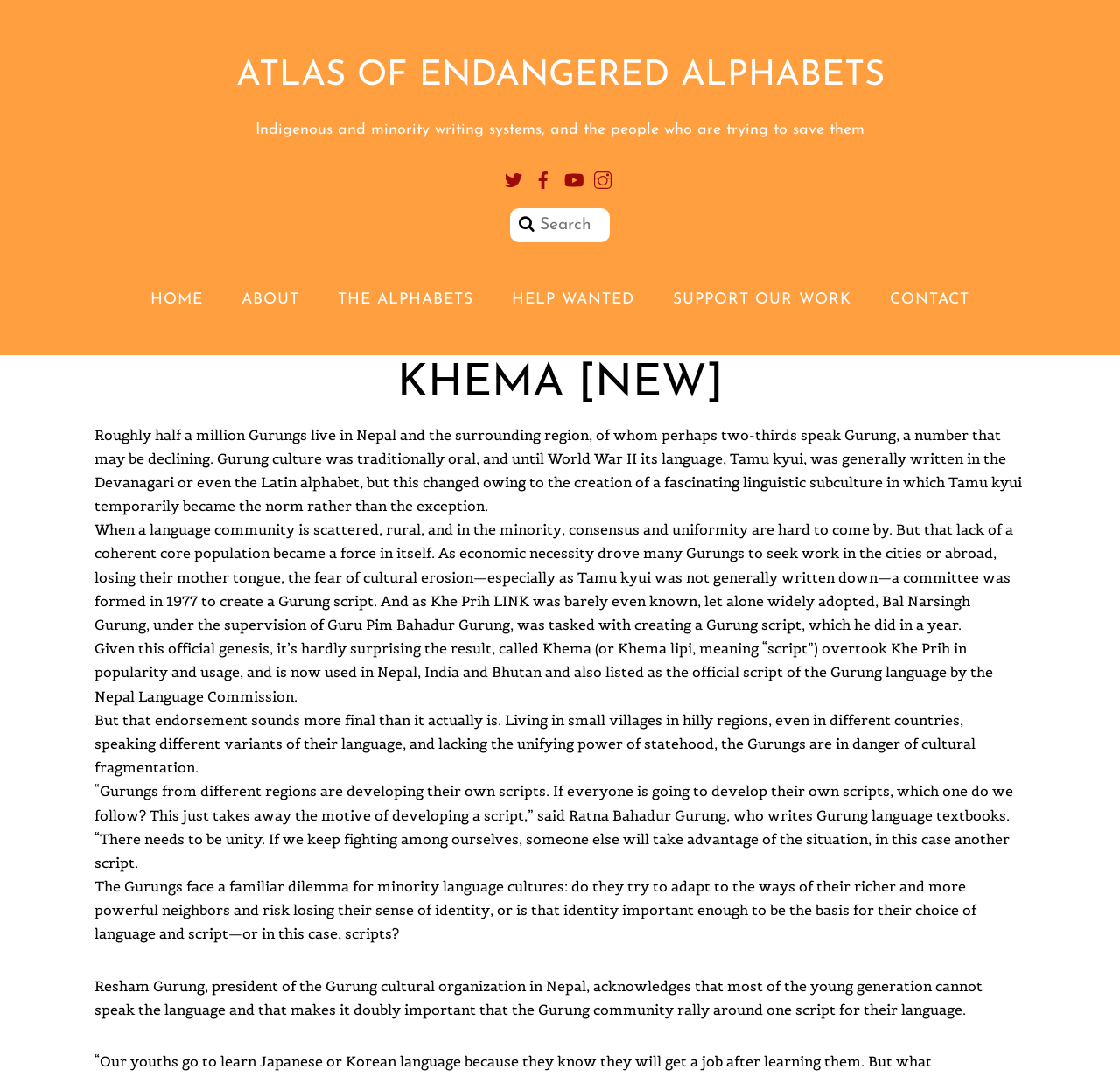Pinpoint the bounding box coordinates of the area that must be clicked to complete this instruction: "Search for something".

[0.455, 0.193, 0.545, 0.225]